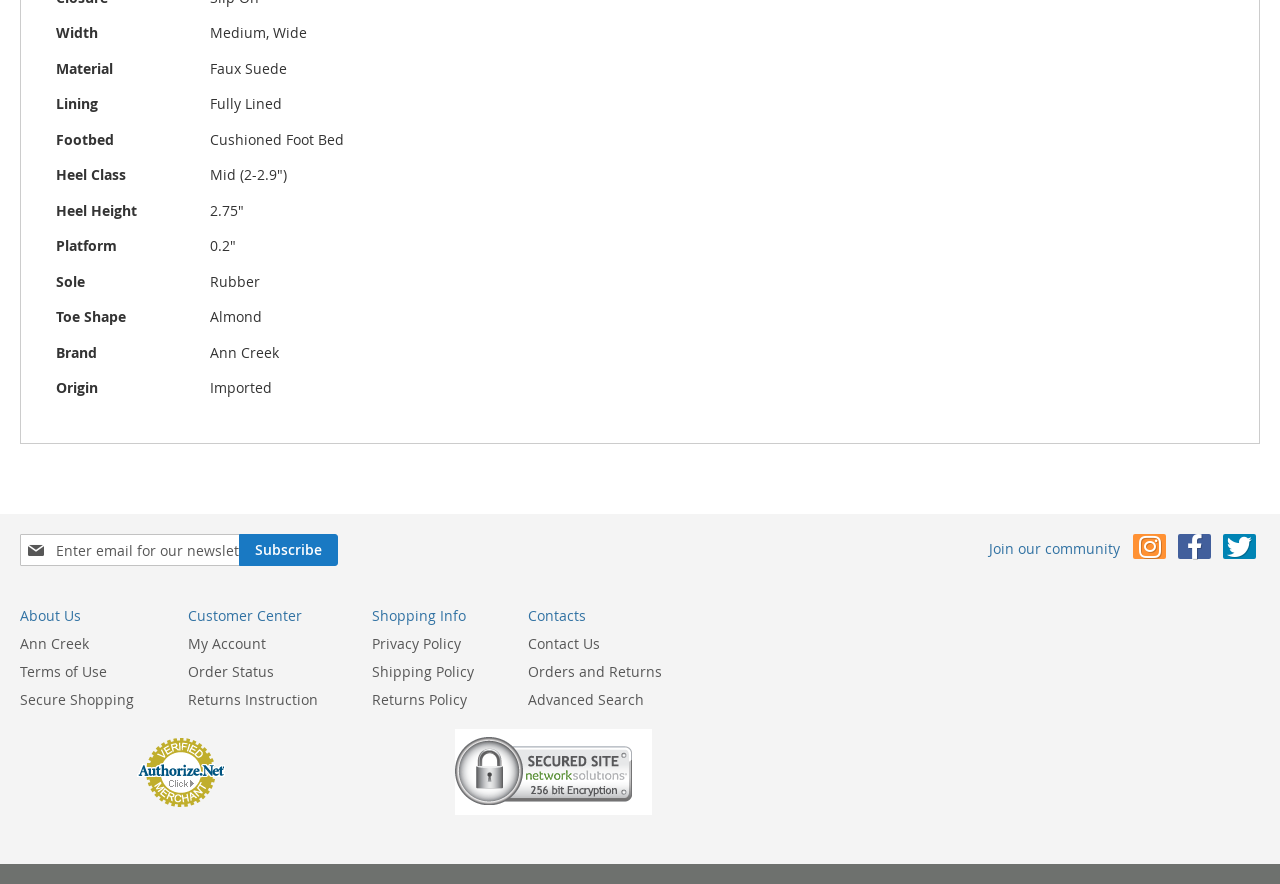Determine the bounding box coordinates for the UI element described. Format the coordinates as (top-left x, top-left y, bottom-right x, bottom-right y) and ensure all values are between 0 and 1. Element description: title="Authorize.Net verified merchant"

[0.106, 0.865, 0.177, 0.91]